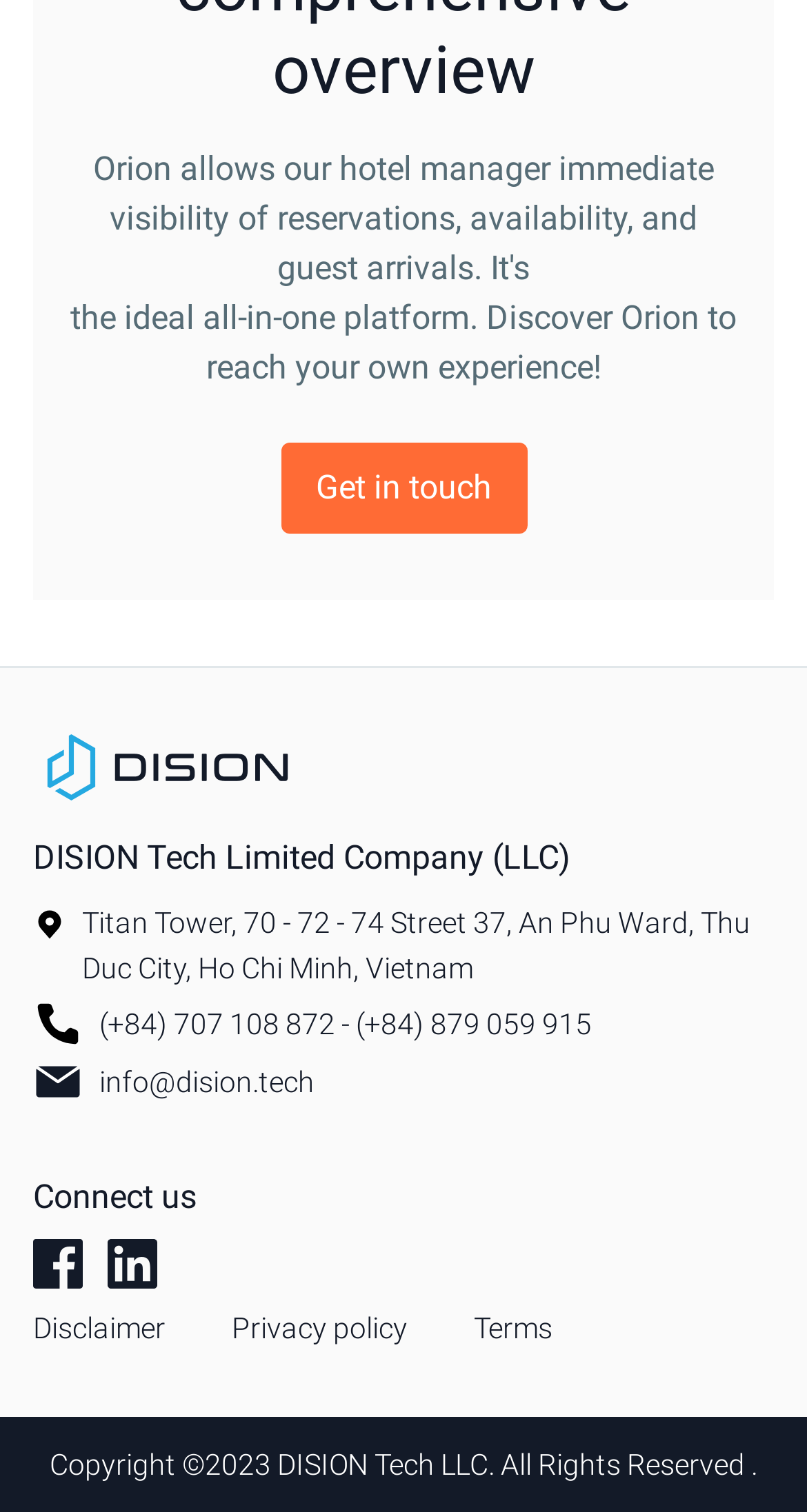What is the company name?
Examine the screenshot and reply with a single word or phrase.

DISION Tech Limited Company